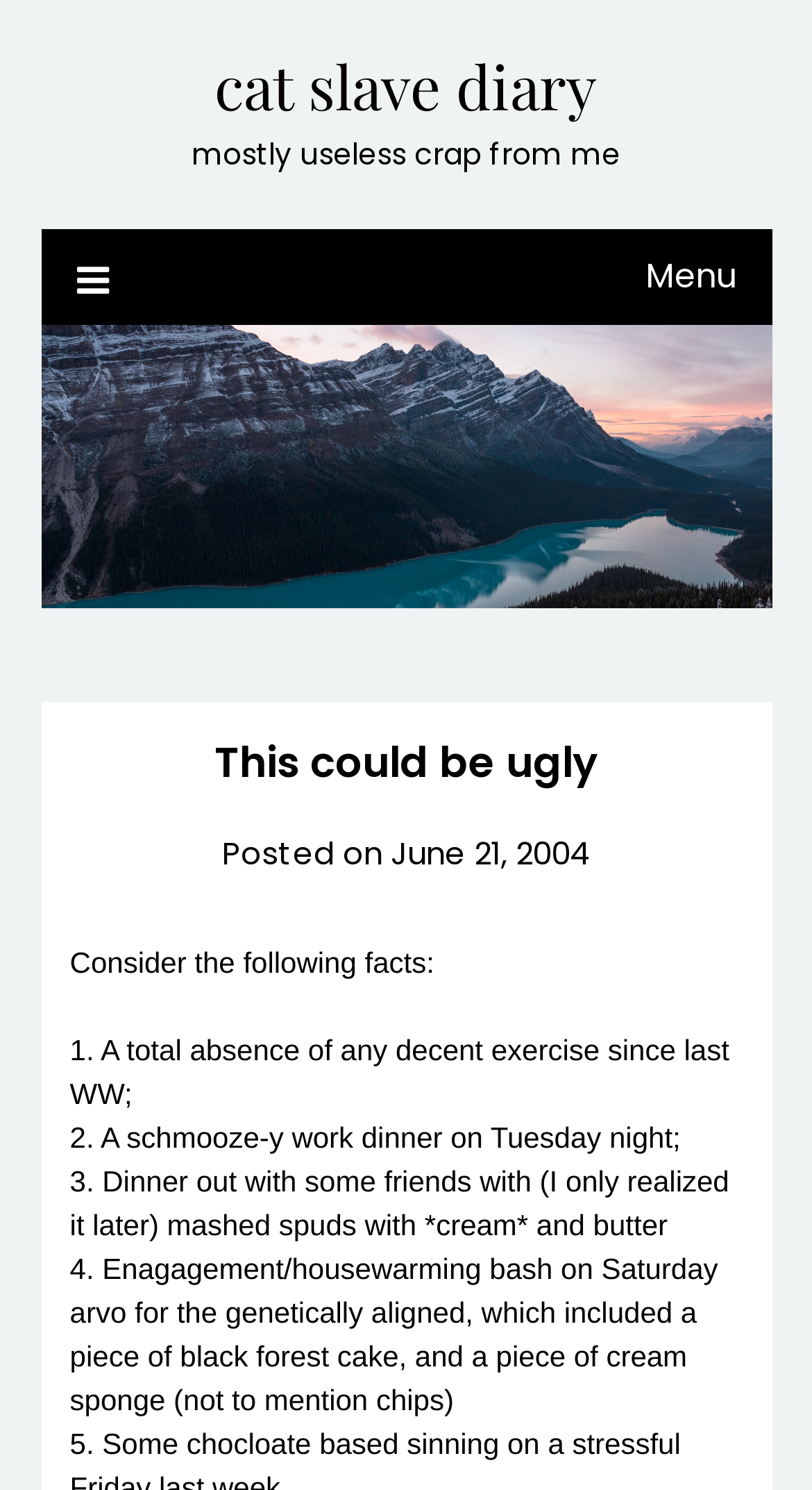What is the author's tone in the article?
Based on the visual, give a brief answer using one word or a short phrase.

humorous